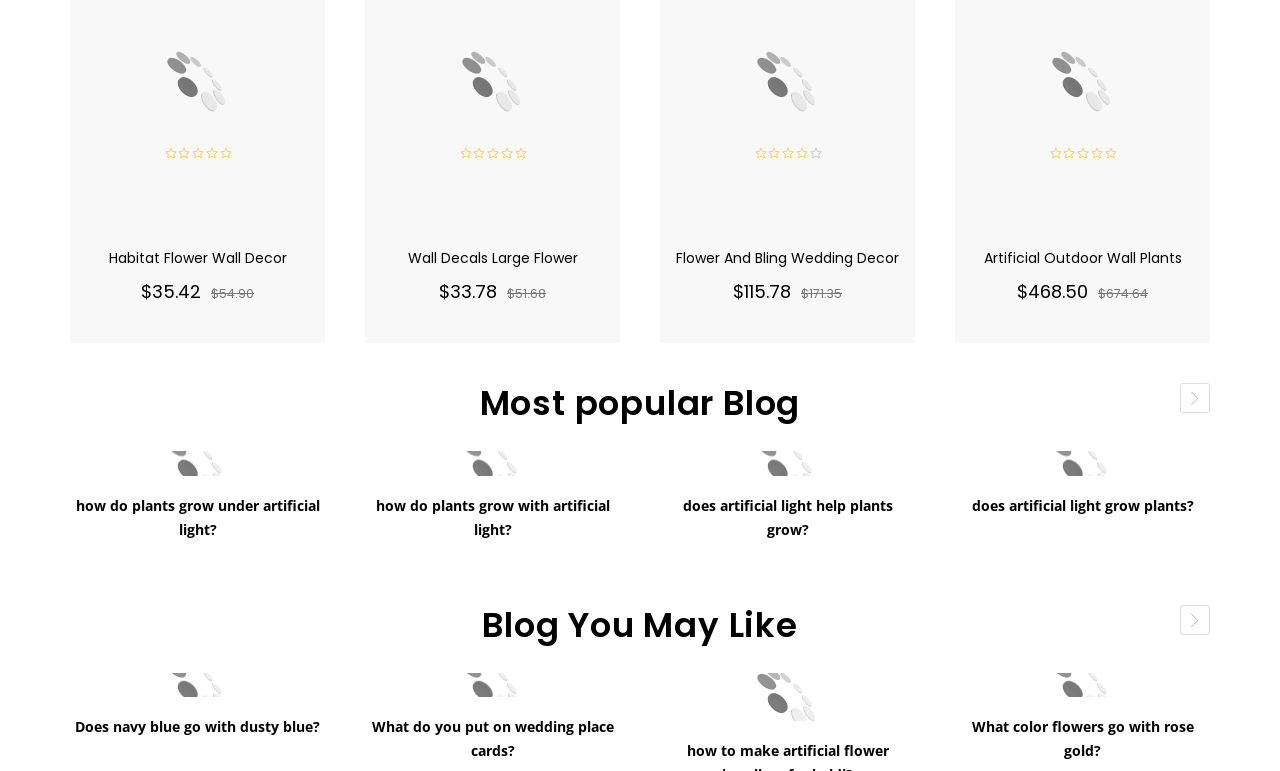Pinpoint the bounding box coordinates for the area that should be clicked to perform the following instruction: "Click the 'ADD TO CART' button for 'Habitat Flower Wall Decor'".

[0.141, 0.442, 0.167, 0.456]